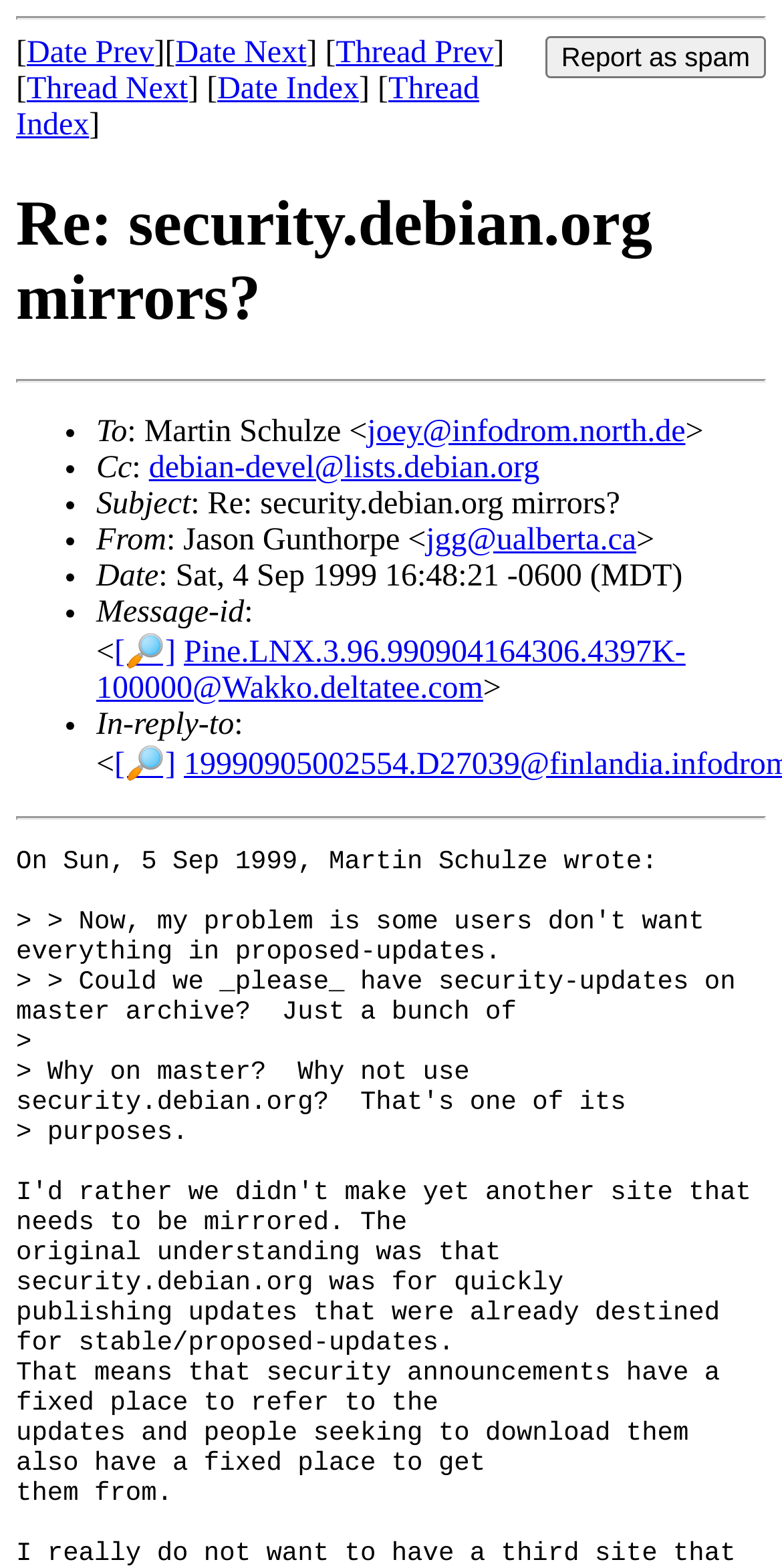Provide the bounding box coordinates of the UI element this sentence describes: "jgg@ualberta.ca".

[0.545, 0.334, 0.814, 0.355]